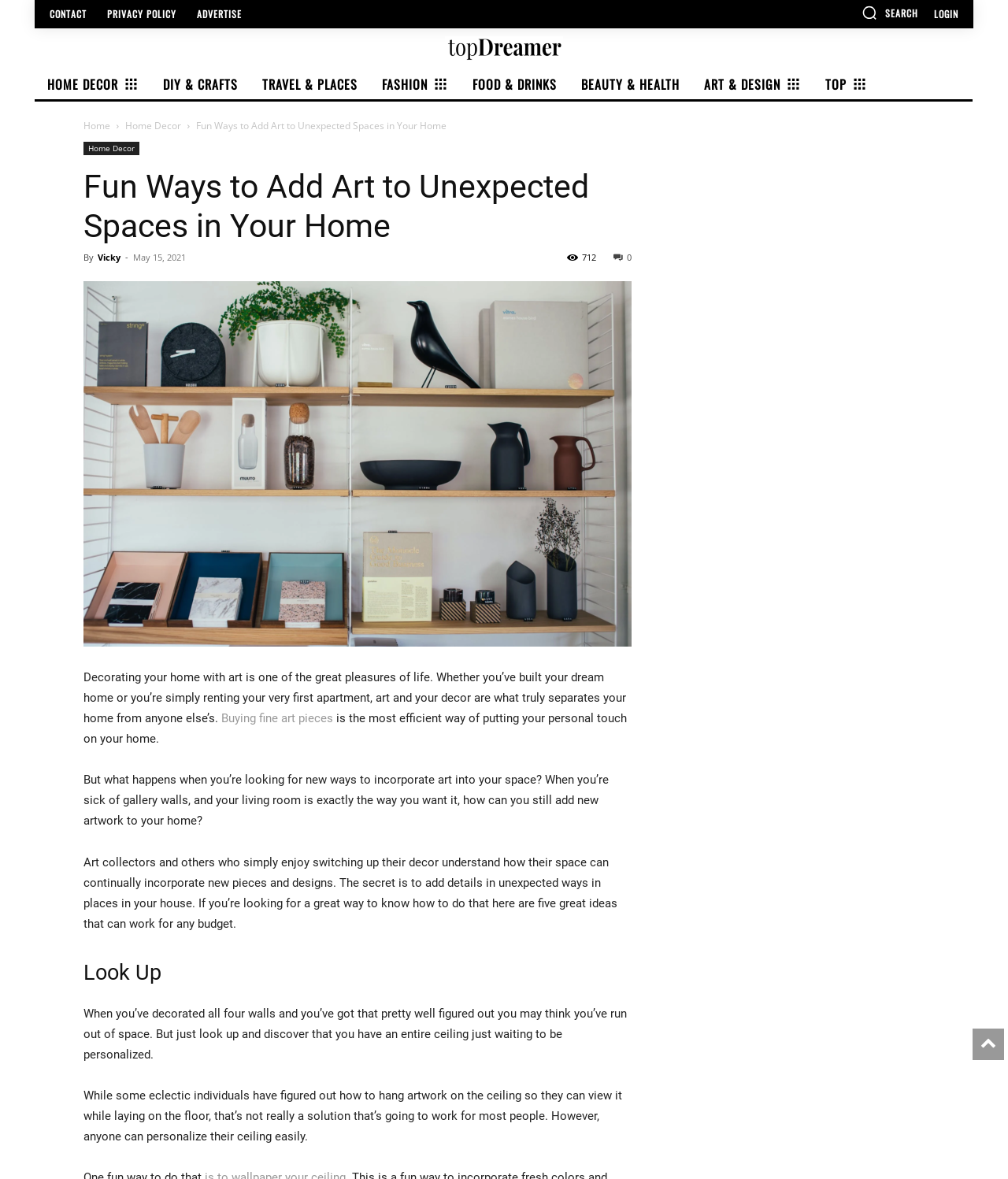Reply to the question with a single word or phrase:
What is the author's name?

Vicky